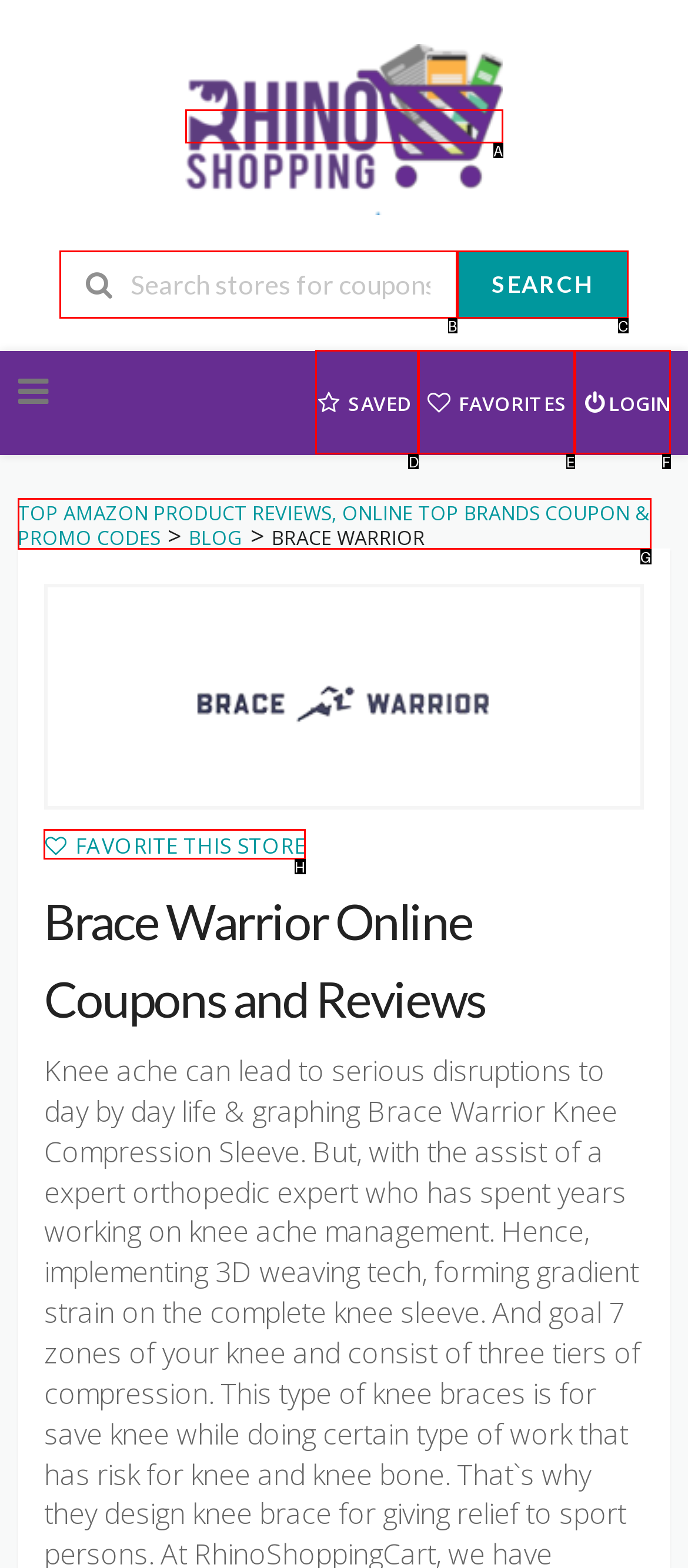Which option should you click on to fulfill this task: Favorite this store? Answer with the letter of the correct choice.

H